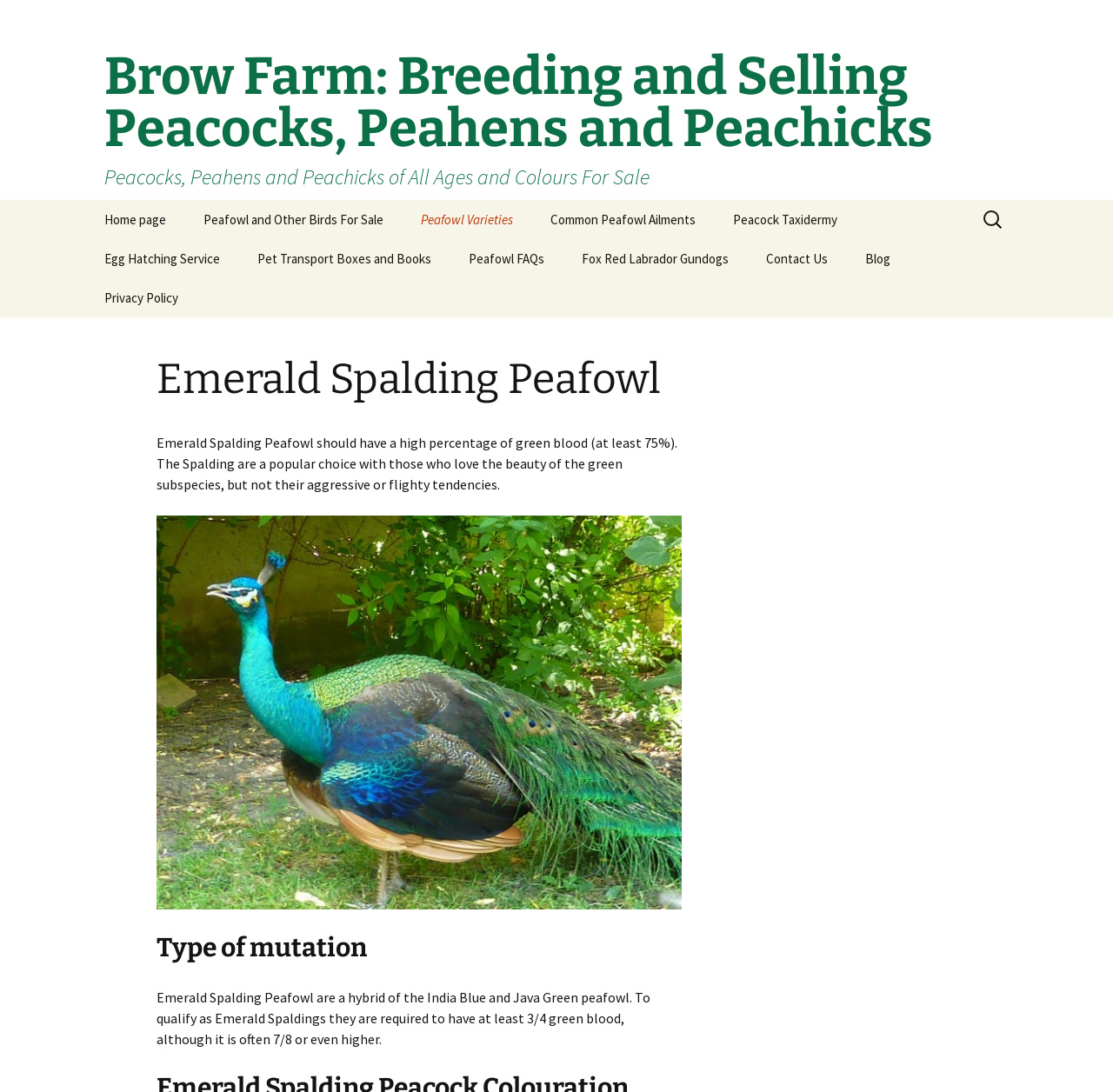Utilize the details in the image to thoroughly answer the following question: What is the main topic of this webpage?

Based on the webpage's content, including the links and headings, it appears that the main topic of this webpage is peafowl, which includes peacocks, peahens, and peachicks.